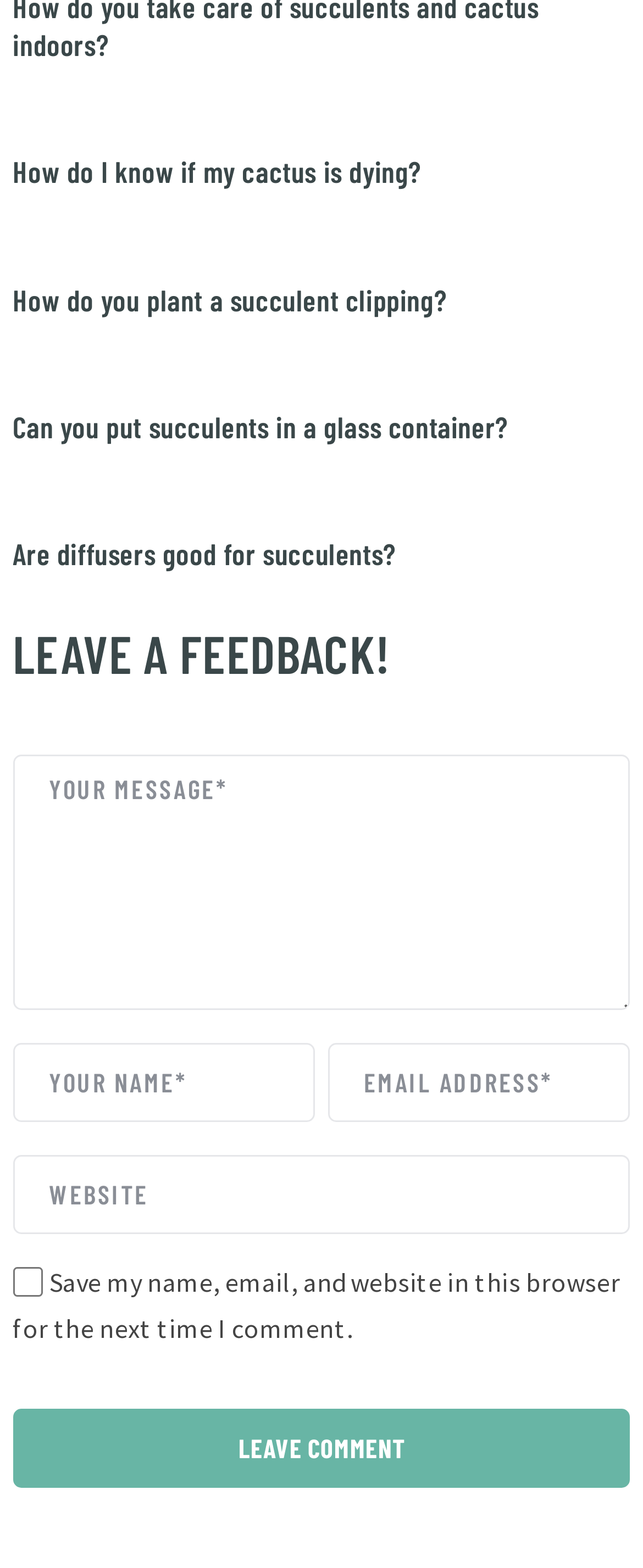How many links are there in the first article?
Examine the image and provide an in-depth answer to the question.

There is one link in the first article which is labeled 'How do I know if my cactus is dying?' and is used to navigate to the article's content.